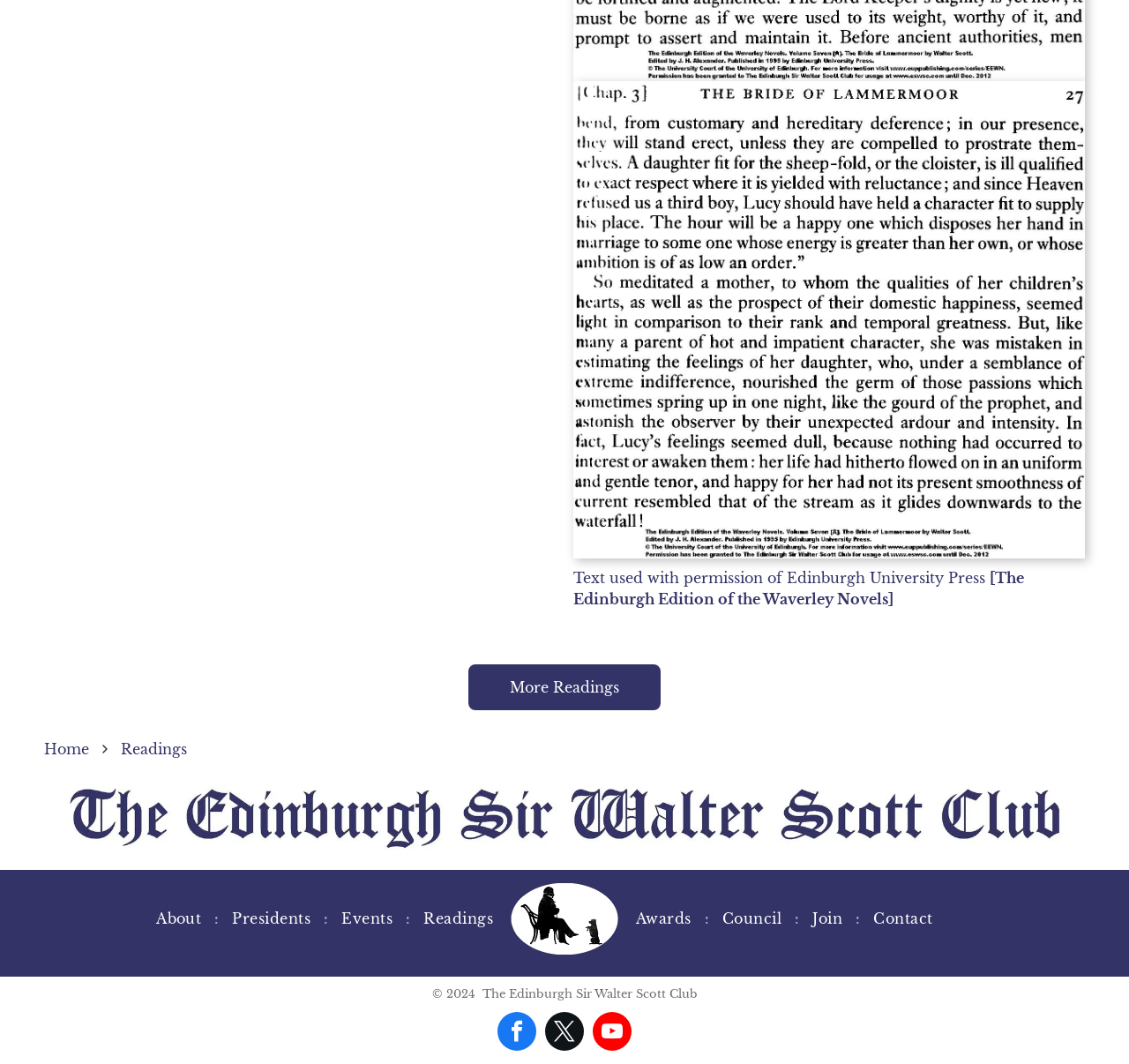Answer the question in a single word or phrase:
How many menu items are there in the first menubar?

5